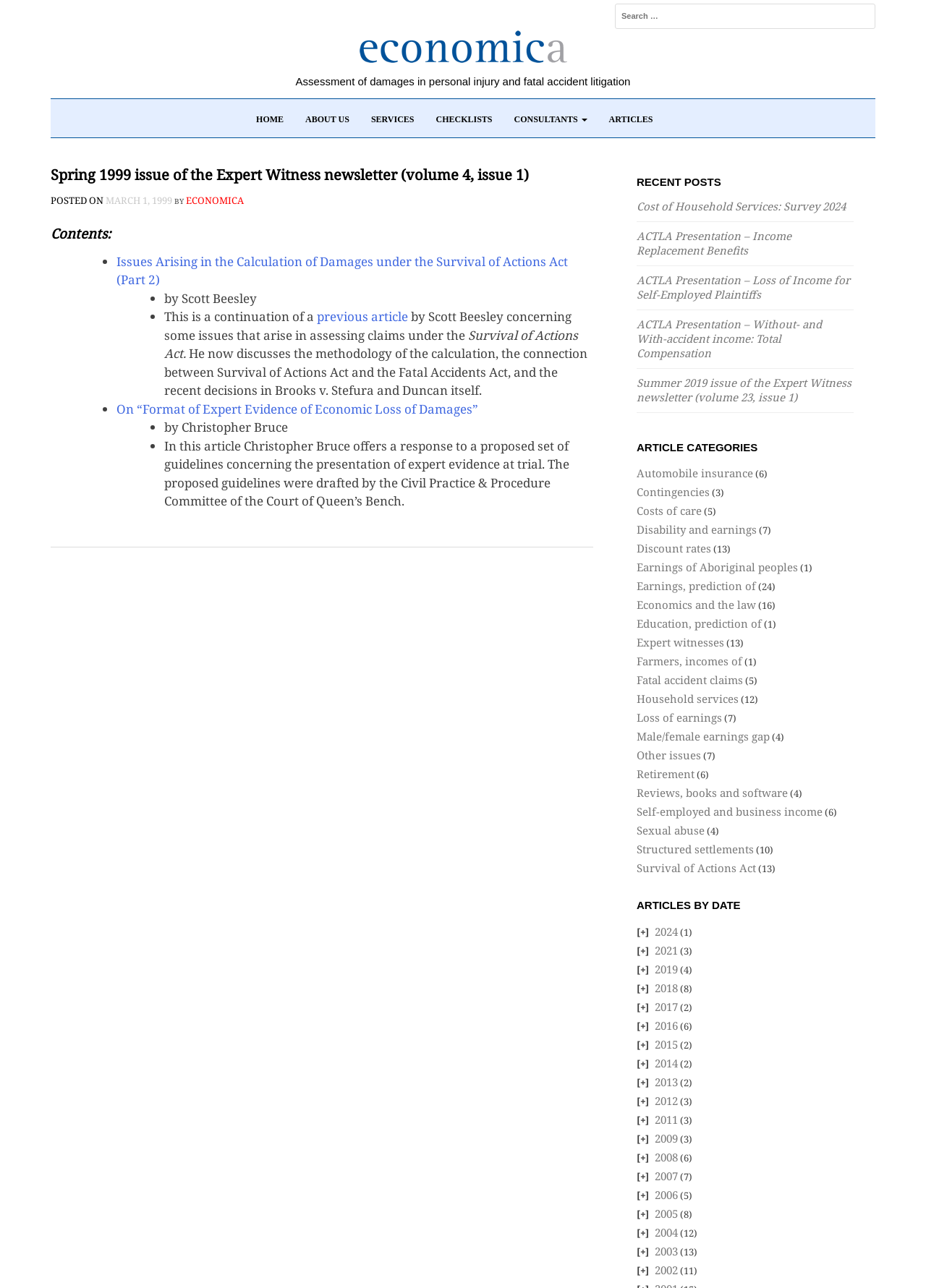Find the bounding box coordinates of the area that needs to be clicked in order to achieve the following instruction: "Browse articles under category 'Automobile insurance'". The coordinates should be specified as four float numbers between 0 and 1, i.e., [left, top, right, bottom].

[0.688, 0.362, 0.813, 0.373]